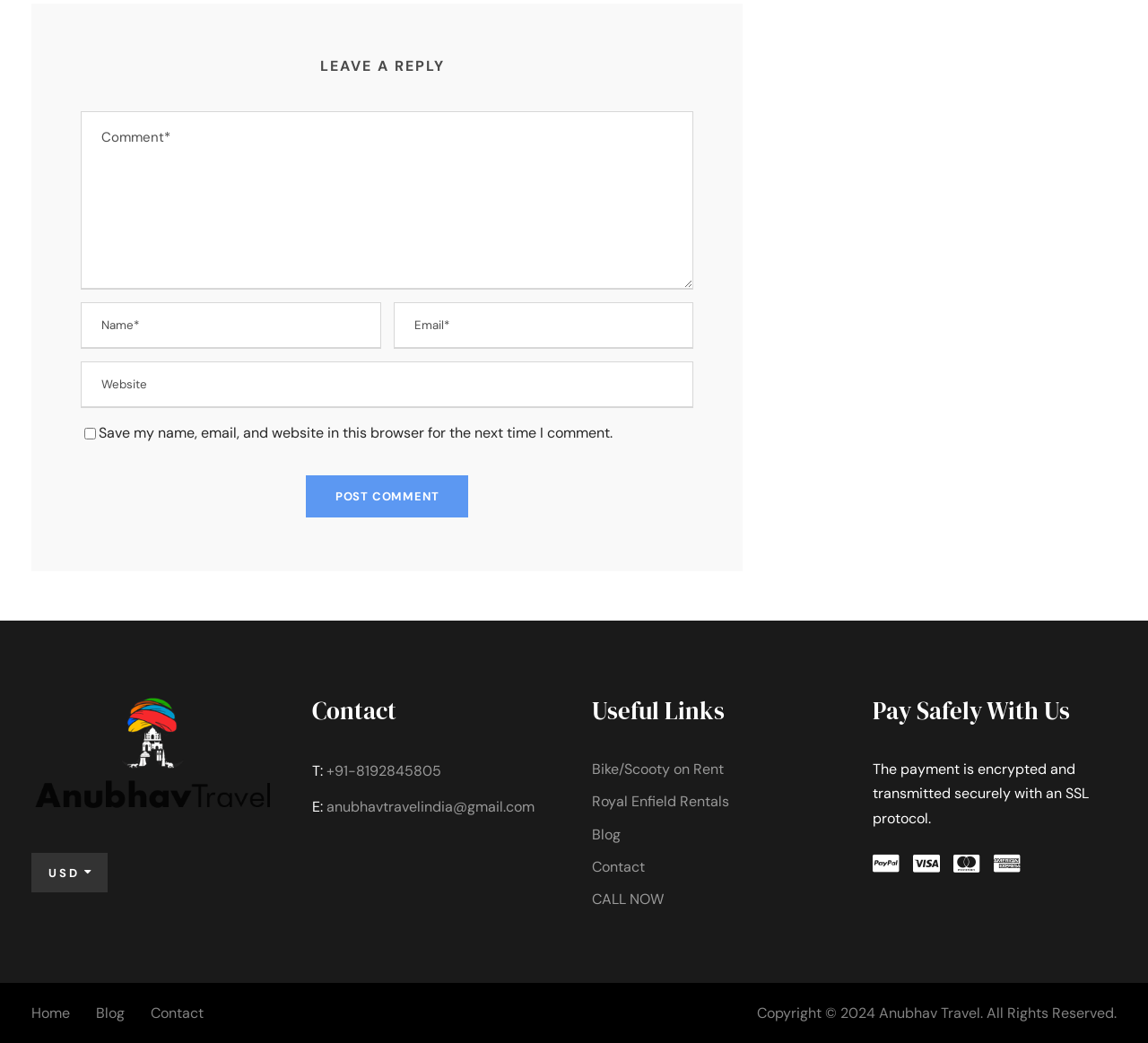Find the bounding box coordinates for the area that should be clicked to accomplish the instruction: "leave a comment".

[0.07, 0.106, 0.604, 0.277]